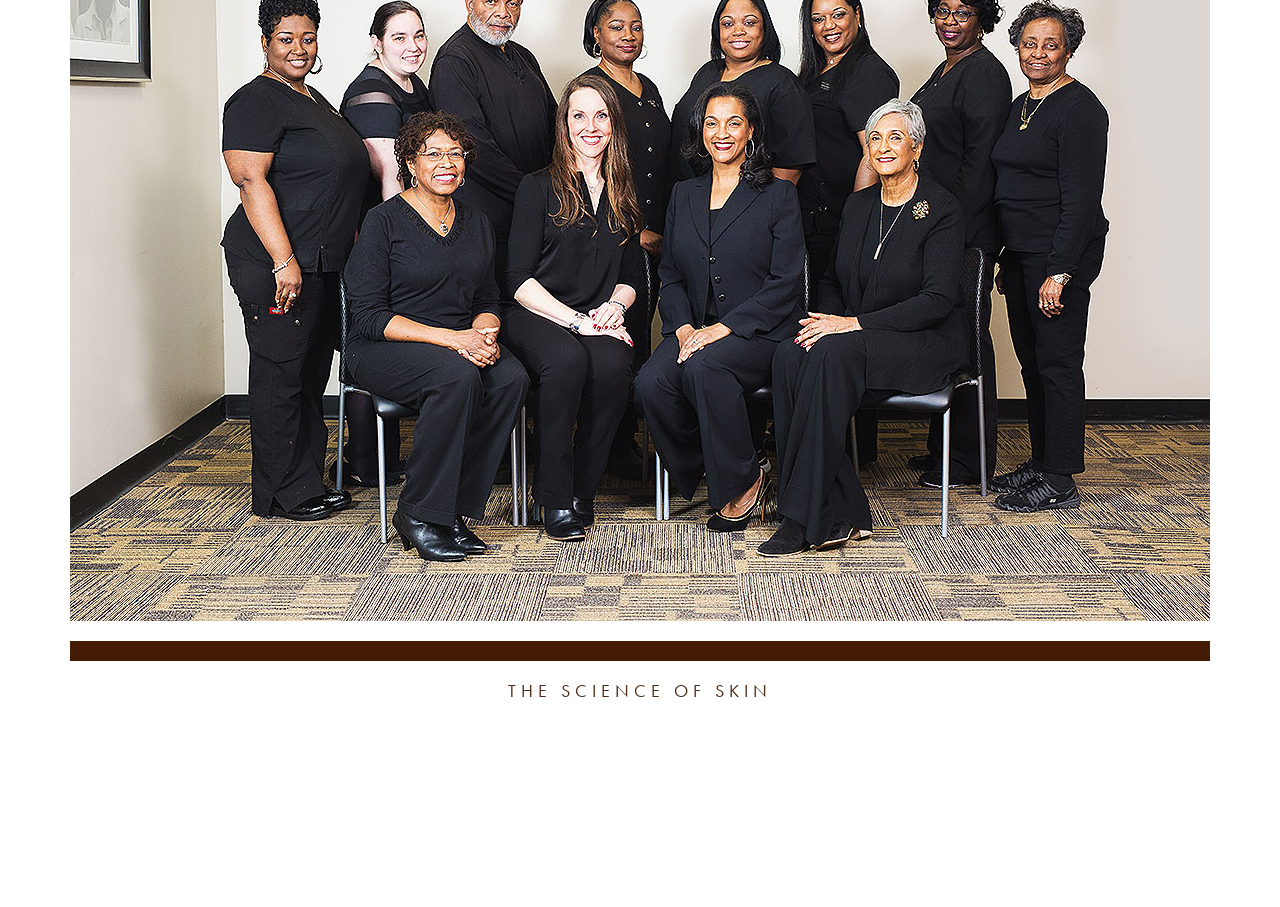Based on the element description "Services", predict the bounding box coordinates of the UI element.

[0.452, 0.796, 0.504, 0.819]